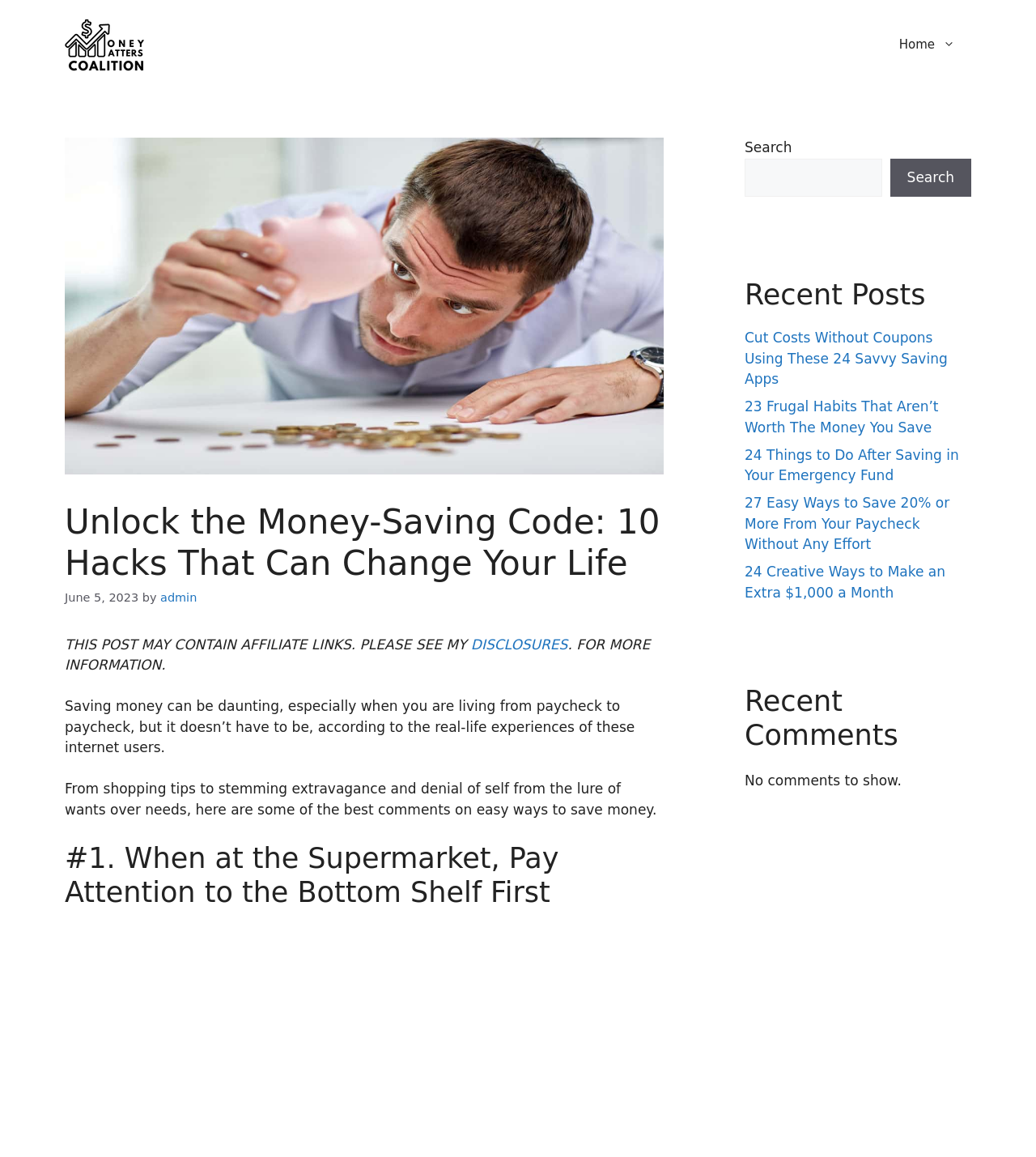Locate the coordinates of the bounding box for the clickable region that fulfills this instruction: "Search for something".

[0.719, 0.137, 0.851, 0.17]